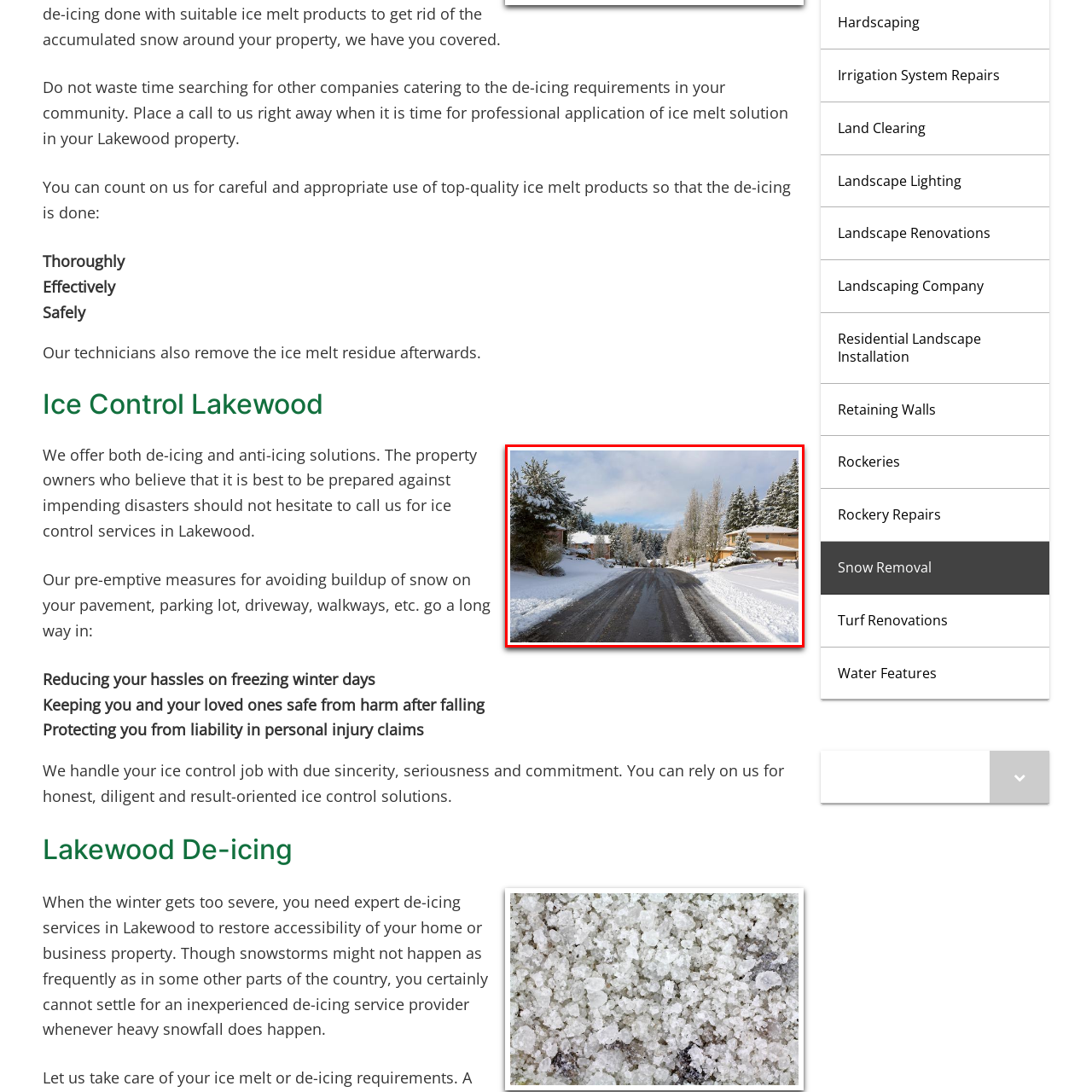Examine the area within the red bounding box and answer the following question using a single word or phrase:
What is the color of the sky in the image?

Blue